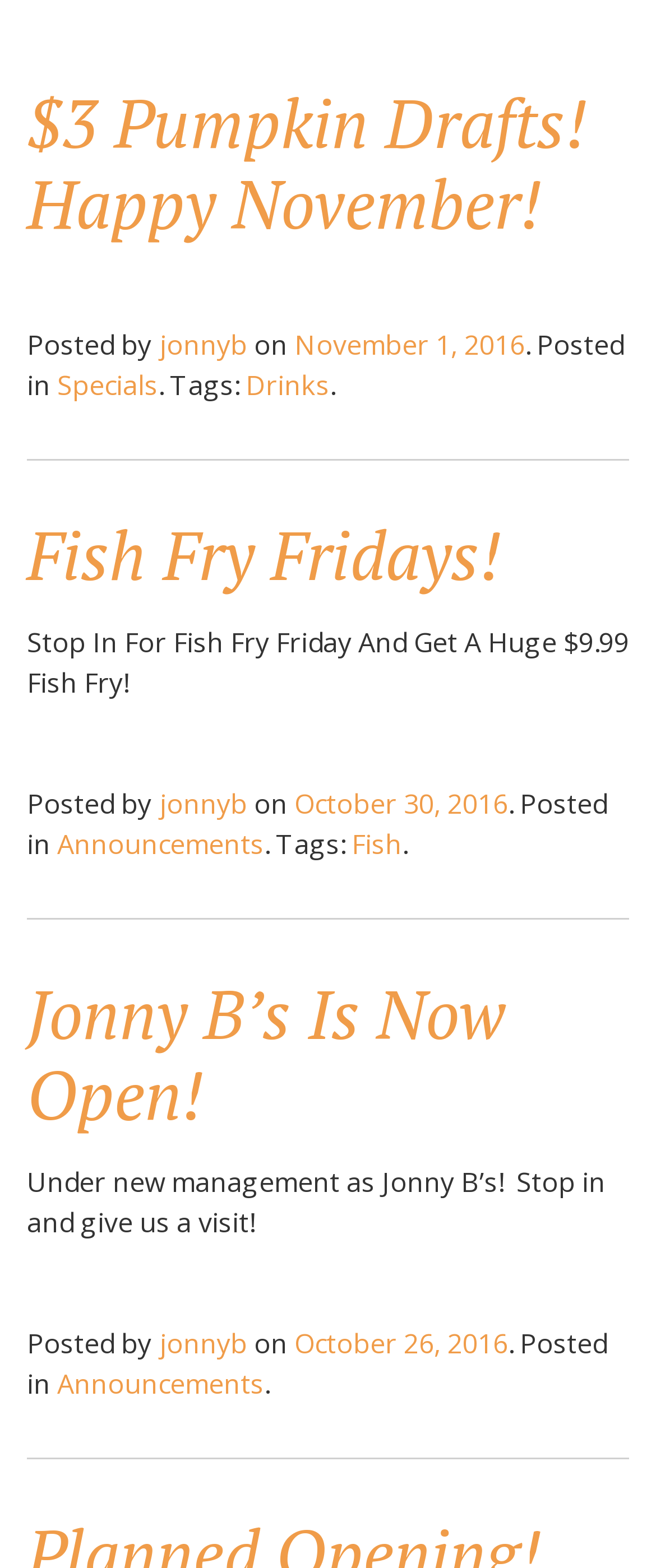Locate the bounding box of the UI element with the following description: "jonnyb".

[0.244, 0.501, 0.377, 0.524]